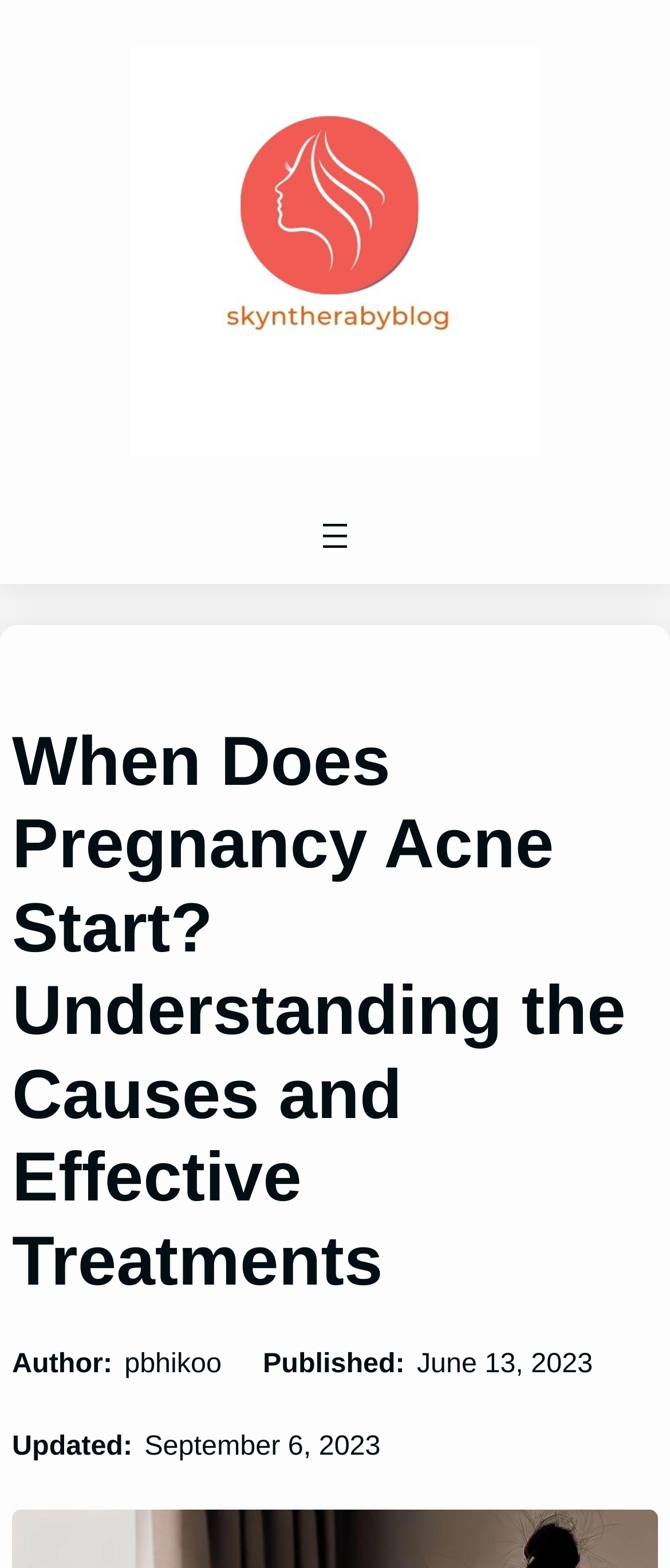Specify the bounding box coordinates (top-left x, top-left y, bottom-right x, bottom-right y) of the UI element in the screenshot that matches this description: alt="Skyntherapyblog"

[0.194, 0.029, 0.806, 0.291]